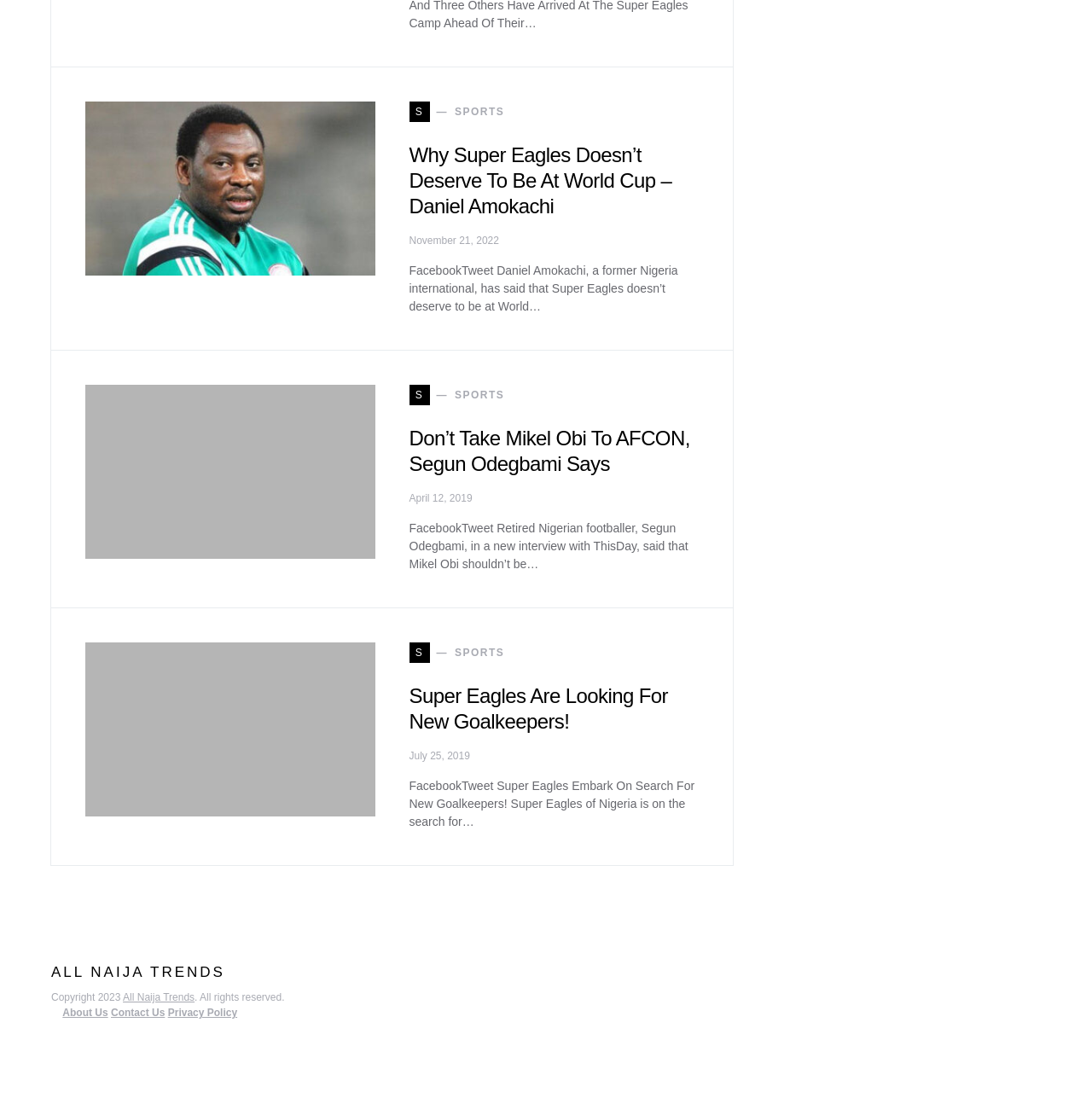Locate the bounding box coordinates of the segment that needs to be clicked to meet this instruction: "Go to the 'About Us' page".

[0.057, 0.917, 0.099, 0.928]